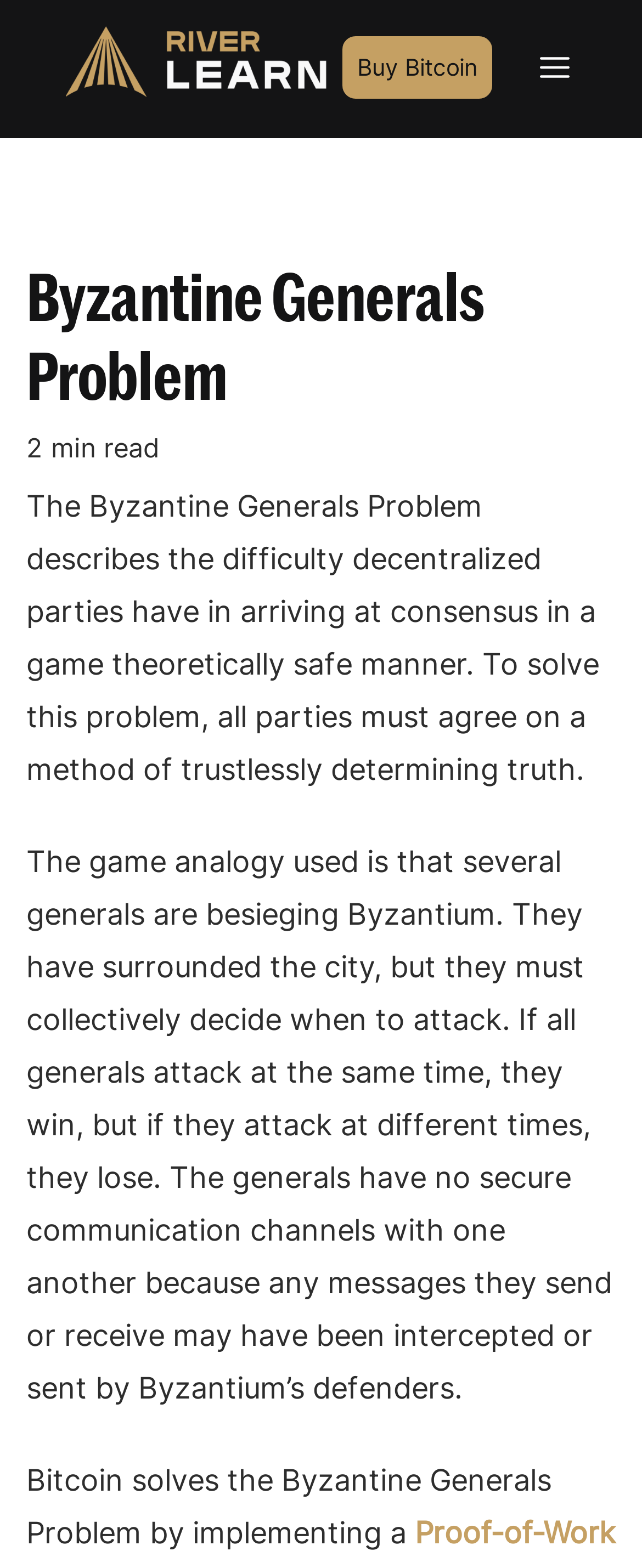Produce an extensive caption that describes everything on the webpage.

The webpage is about the Byzantine Generals Problem, a concept that describes the difficulty of decentralized parties in establishing trustless consensus. At the top left of the page, there is a River Logo image, which is a link. Next to it, on the right, is a "Buy Bitcoin" link. 

On the top right corner, there is a small image, which is also a link. Below the River Logo, there is a "Glossary" link. The main title of the page, "Byzantine Generals Problem", is a heading that spans almost the entire width of the page. 

Below the title, there is a "2 min read" text, indicating the estimated time it takes to read the content. The main content of the page is divided into three paragraphs. The first paragraph explains the Byzantine Generals Problem, describing the difficulty of decentralized parties in arriving at consensus in a game-theoretically safe manner. 

The second paragraph uses a game analogy to illustrate the problem, where several generals are besieging Byzantium and must collectively decide when to attack. The third paragraph starts to explain how Bitcoin solves the Byzantine Generals Problem by implementing a certain method, with a link to "Proof-of-Work" at the end.